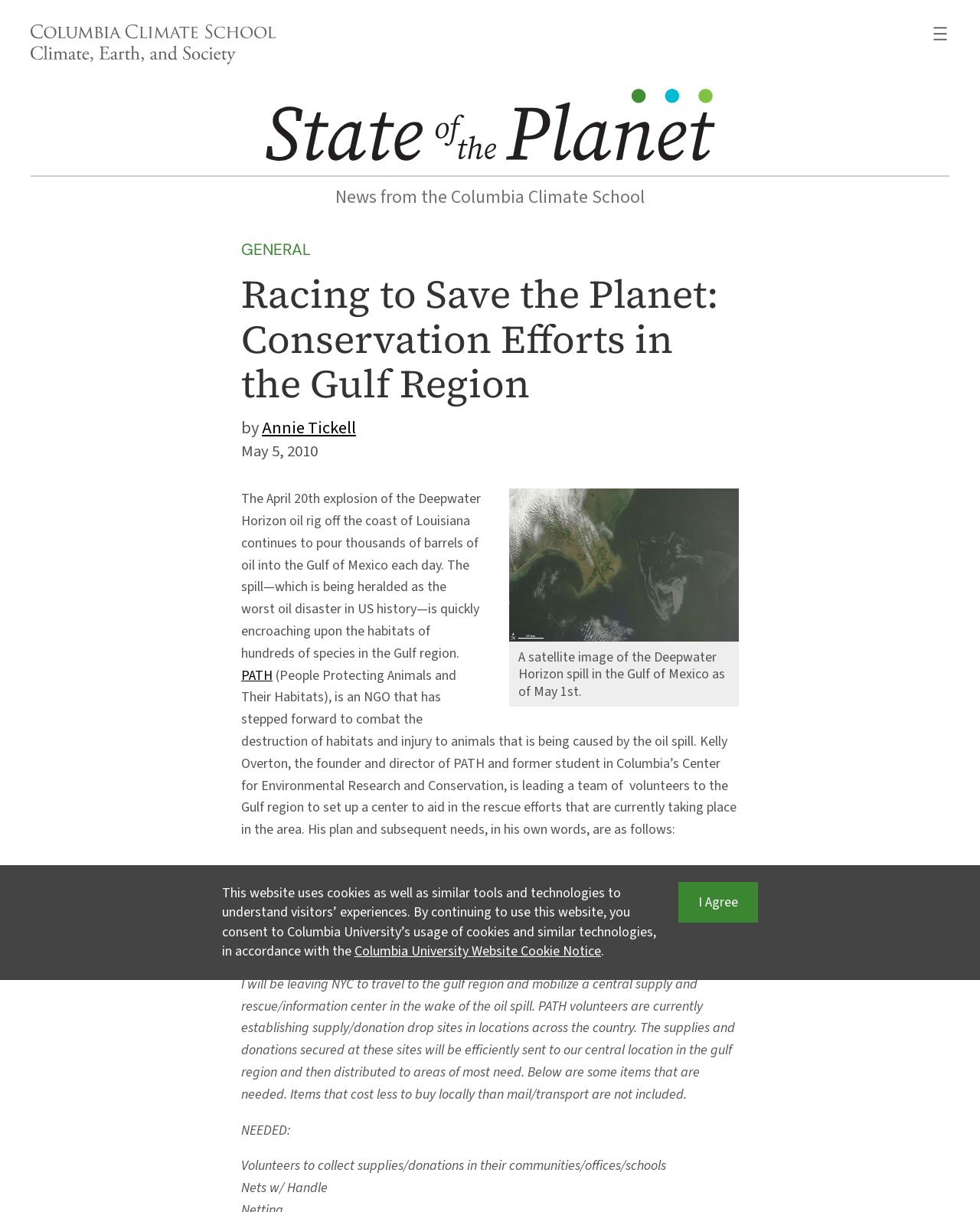Please identify the bounding box coordinates of the element I need to click to follow this instruction: "Follow the link to PATH".

[0.246, 0.549, 0.278, 0.565]